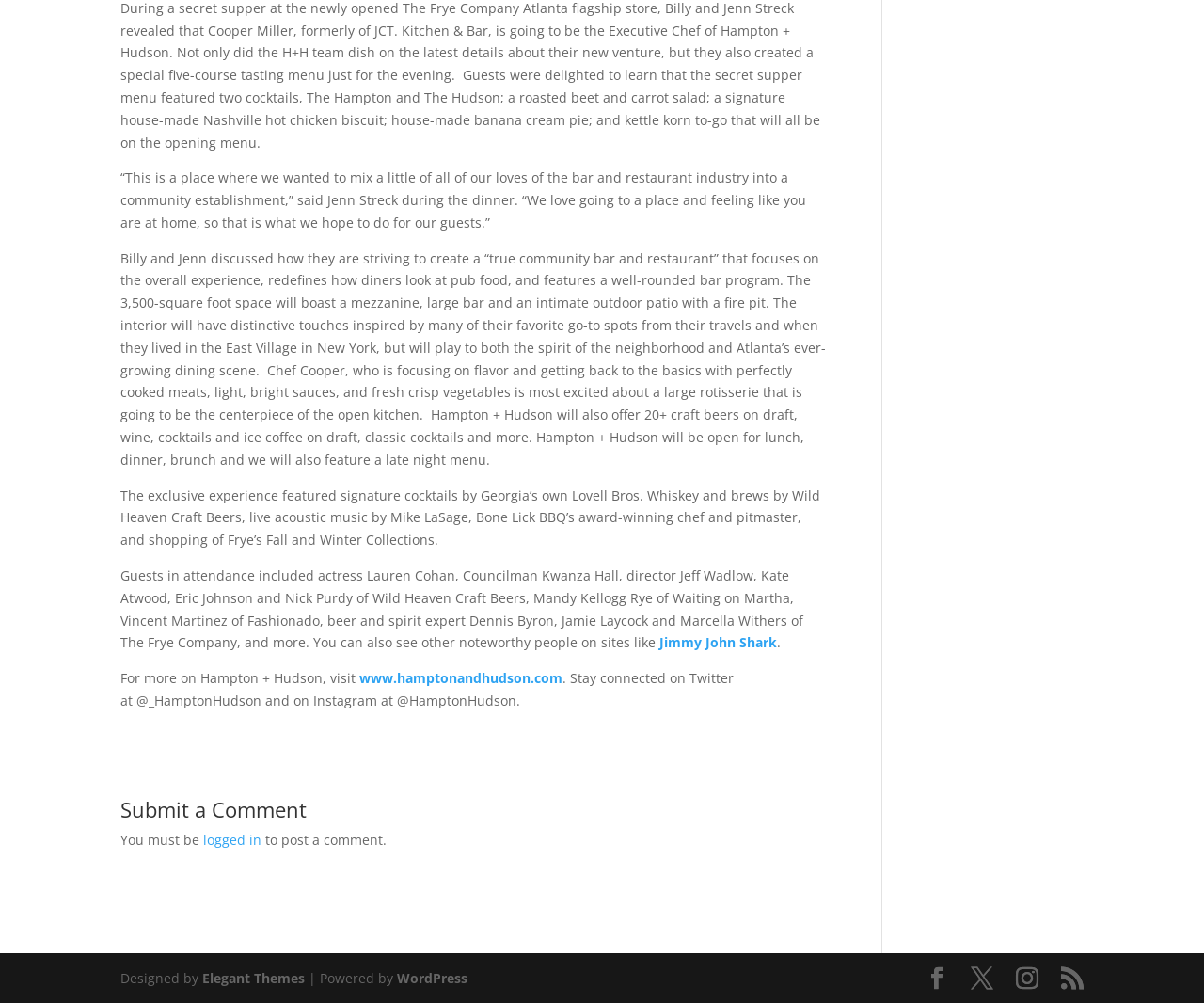What is the name of the whiskey brand featured at the exclusive experience?
Using the details shown in the screenshot, provide a comprehensive answer to the question.

The name of the whiskey brand featured at the exclusive experience is mentioned in the text as 'Lovell Bros. Whiskey', which is a Georgia-based brand. This information is provided in the context of describing the exclusive experience that featured signature cocktails and brews.